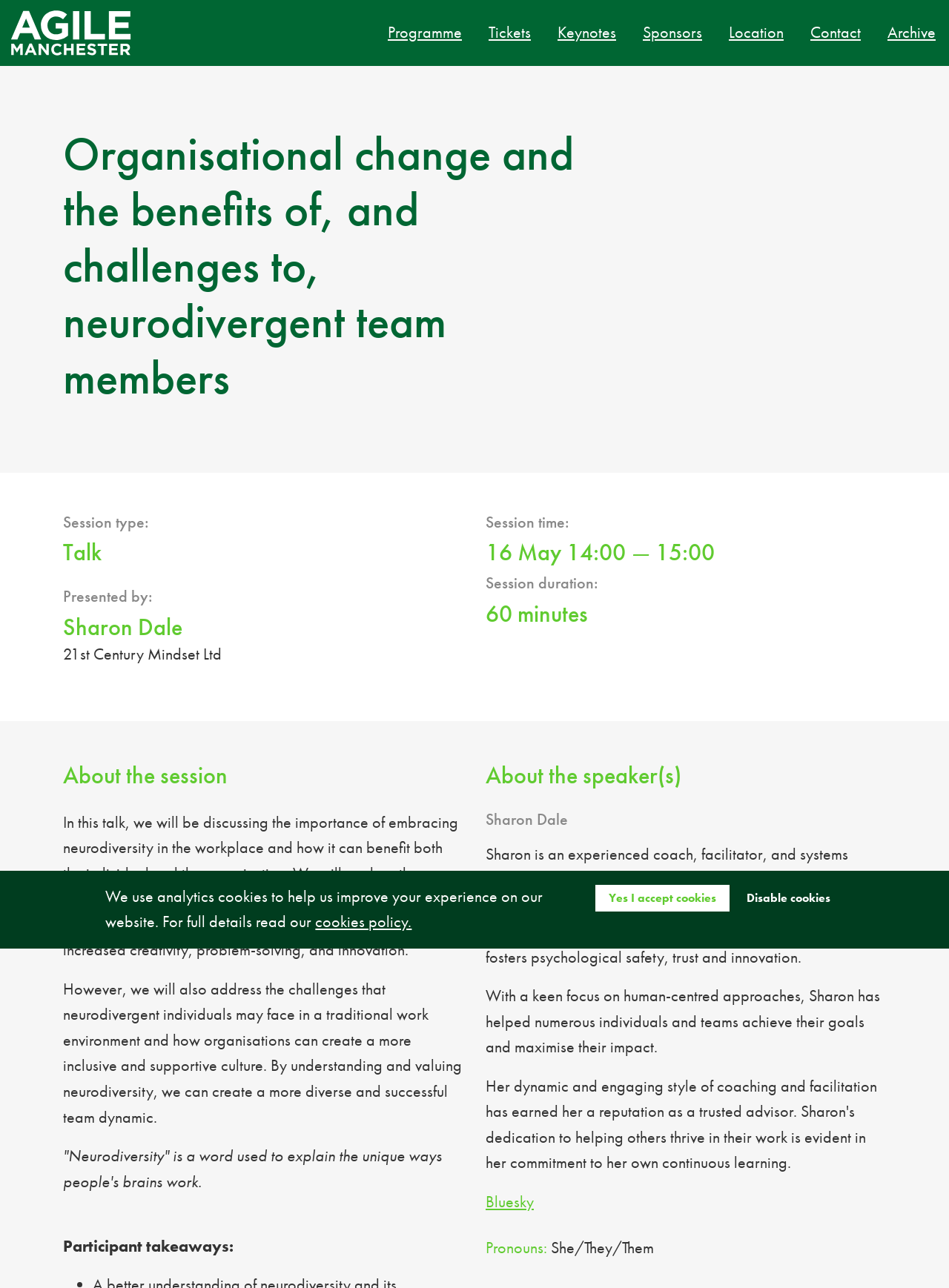Please reply with a single word or brief phrase to the question: 
What is the name of the company associated with the speaker?

21st Century Mindset Ltd